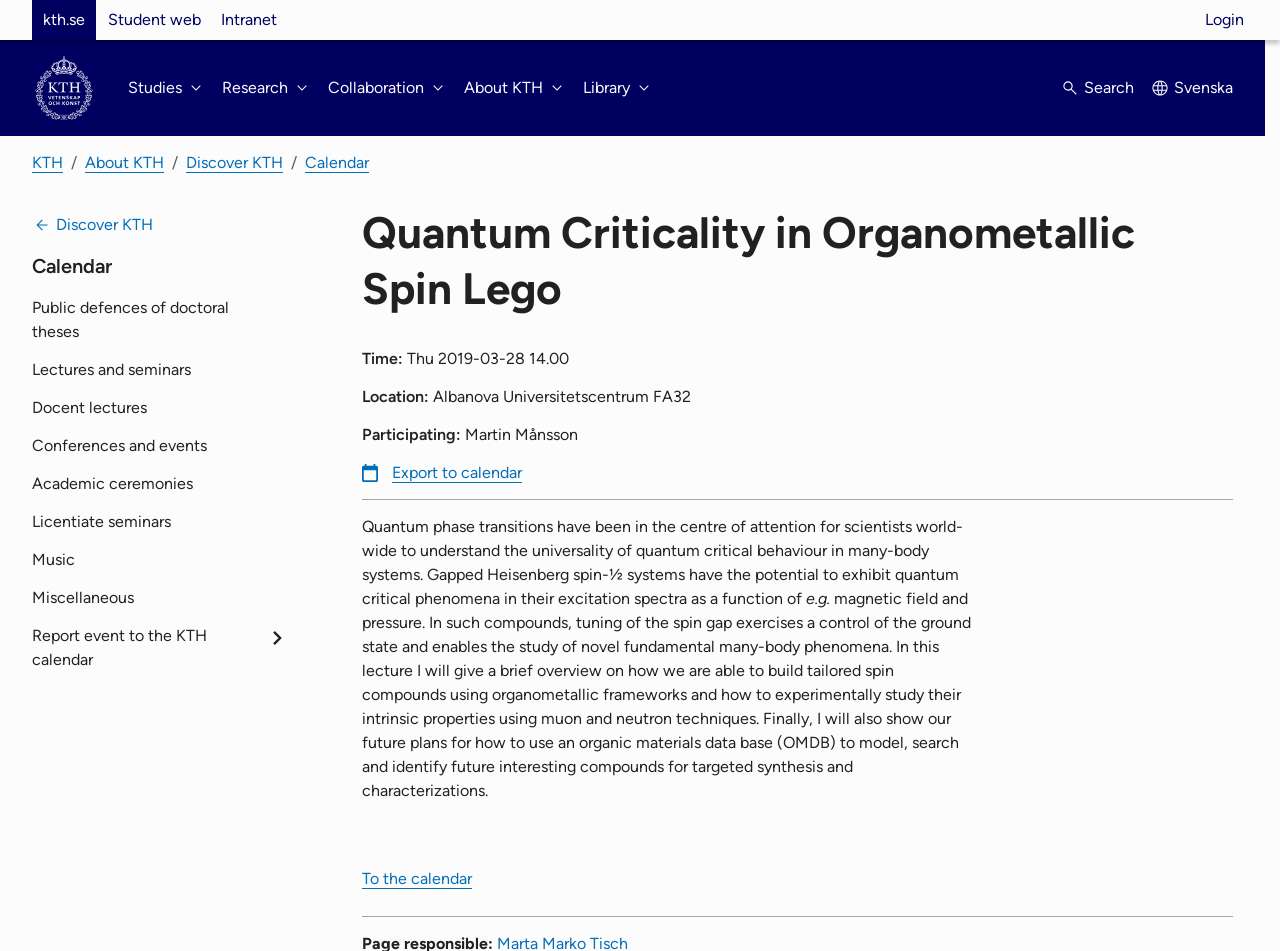Could you provide the bounding box coordinates for the portion of the screen to click to complete this instruction: "Export the event to calendar"?

[0.283, 0.487, 0.408, 0.507]